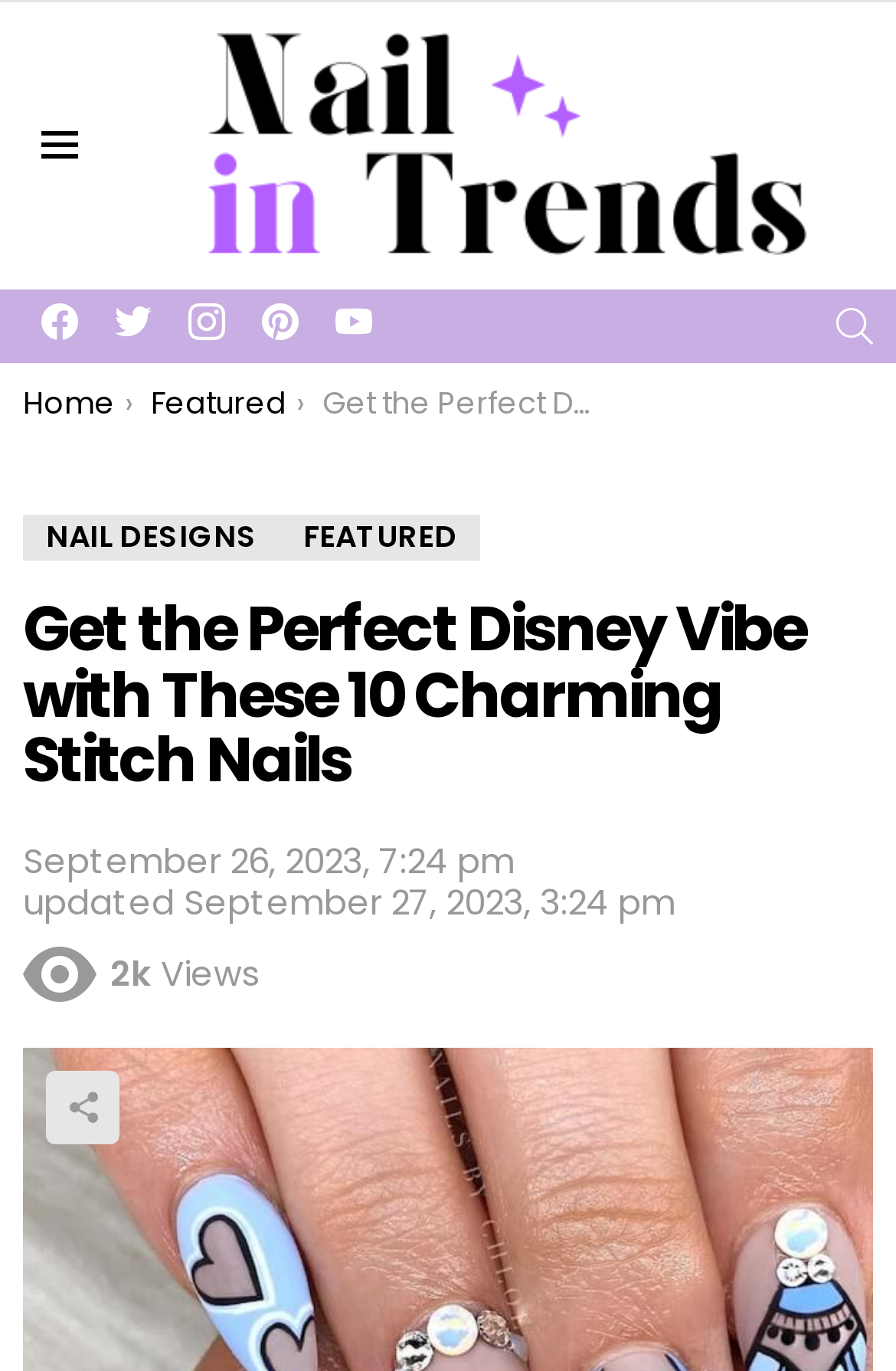Pinpoint the bounding box coordinates for the area that should be clicked to perform the following instruction: "Visit Sports & Athletics".

None